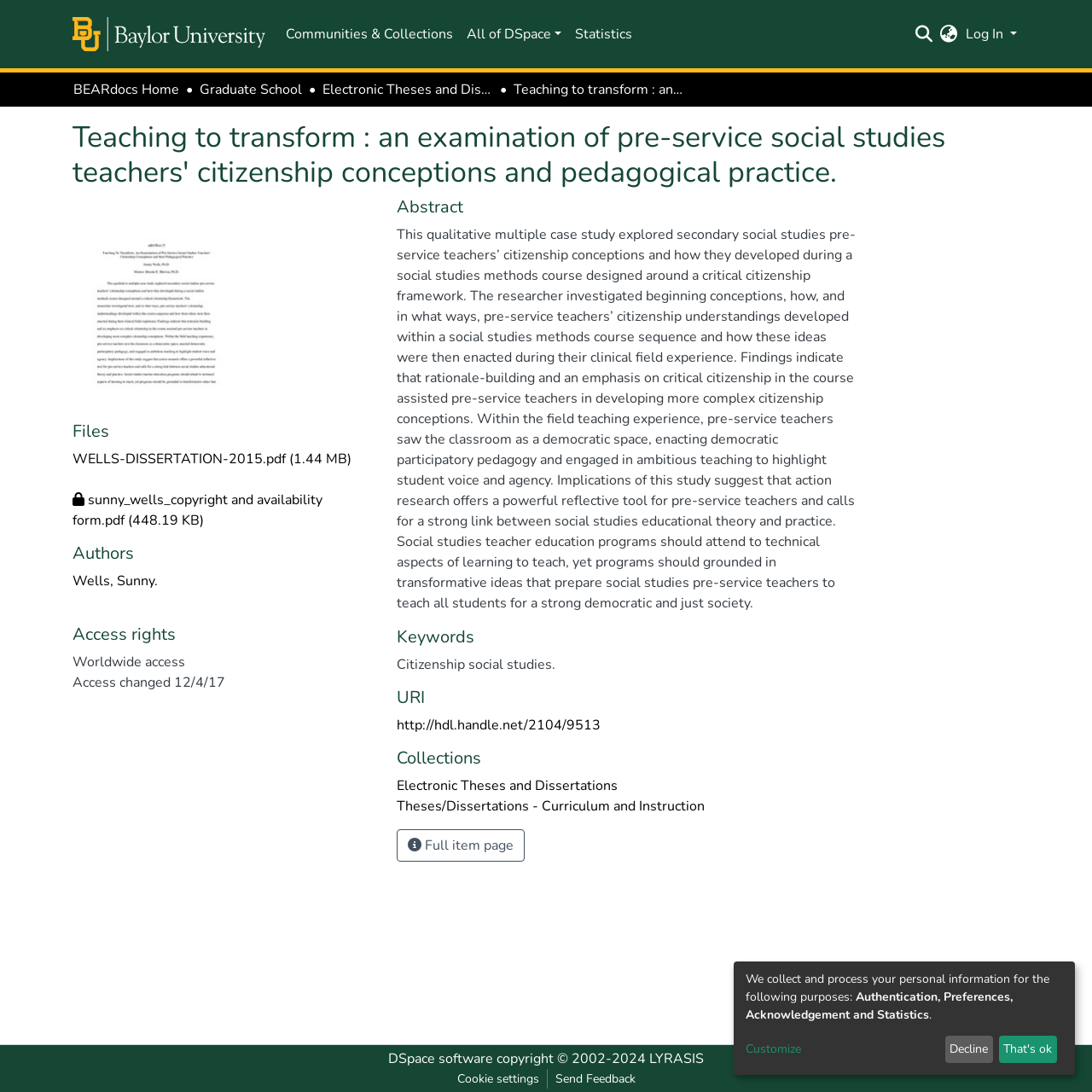Give a detailed account of the webpage, highlighting key information.

This webpage is a repository page for a dissertation titled "Teaching to transform: an examination of pre-service social studies teachers' citizenship conceptions and pedagogical practice." The page is divided into several sections, with a navigation bar at the top and a breadcrumb navigation below it.

On the top navigation bar, there are several links, including a repository logo, "Communities & Collections", "All of DSpace", "Statistics", and a search bar with a submit button. To the right of the search bar, there are two buttons: "Language switch" and "Log In".

Below the navigation bar, the breadcrumb navigation displays the path "BEARdocs Home > Graduate School > Electronic Theses and Dissertations". 

The main content of the page is divided into several sections. At the top, there is a heading with the title of the dissertation. Below it, there are links to files, including a PDF of the dissertation and a copyright and availability form.

The next section is headed "Authors" and lists the author, Sunny Wells. This is followed by a section on "Access rights", which indicates that the dissertation has worldwide access and that the access was changed on 12/4/17.

The "Abstract" section provides a summary of the dissertation, which explores the citizenship conceptions of pre-service social studies teachers and how they develop during a social studies methods course. The abstract is followed by sections on "Keywords", "URI", and "Collections", which provide additional metadata about the dissertation.

At the bottom of the page, there is a section with links to "DSpace software", "LYRASIS", and "Send Feedback", as well as a button to customize cookie settings. There is also a notice about the collection and processing of personal information, with options to decline or accept.